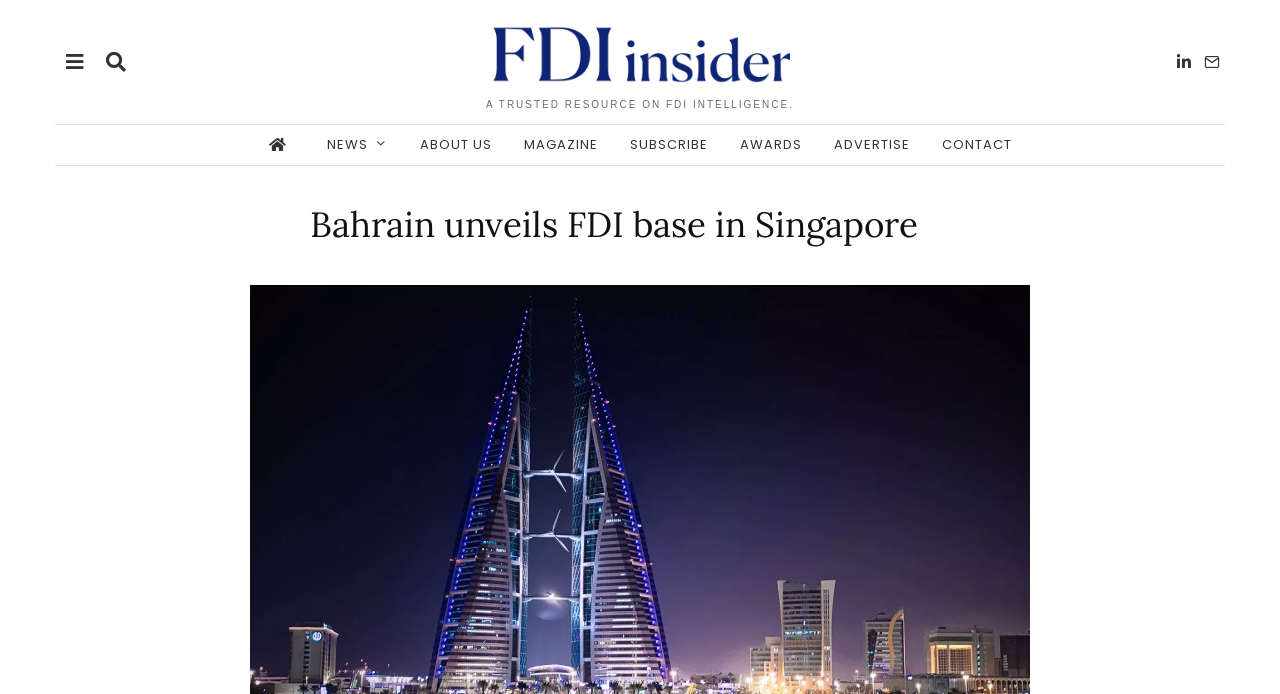What is the purpose of the webpage?
Please give a well-detailed answer to the question.

The purpose of the webpage appears to be providing FDI intelligence, as indicated by the heading 'A TRUSTED RESOURCE ON FDI INTELLIGENCE.' and the various links to news, magazine, and other resources related to FDI.